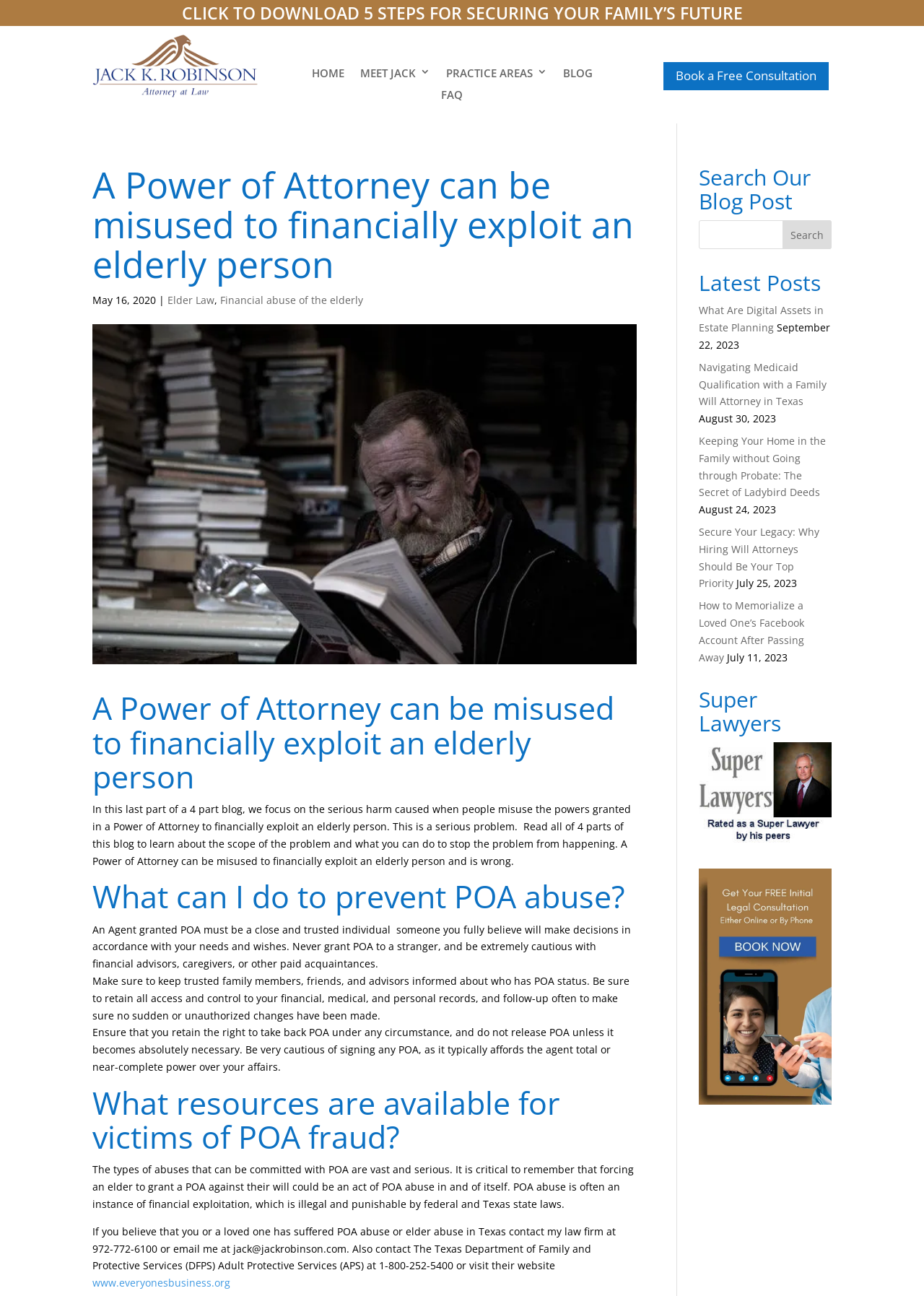Respond with a single word or phrase for the following question: 
What is the topic of the blog post?

Power of Attorney